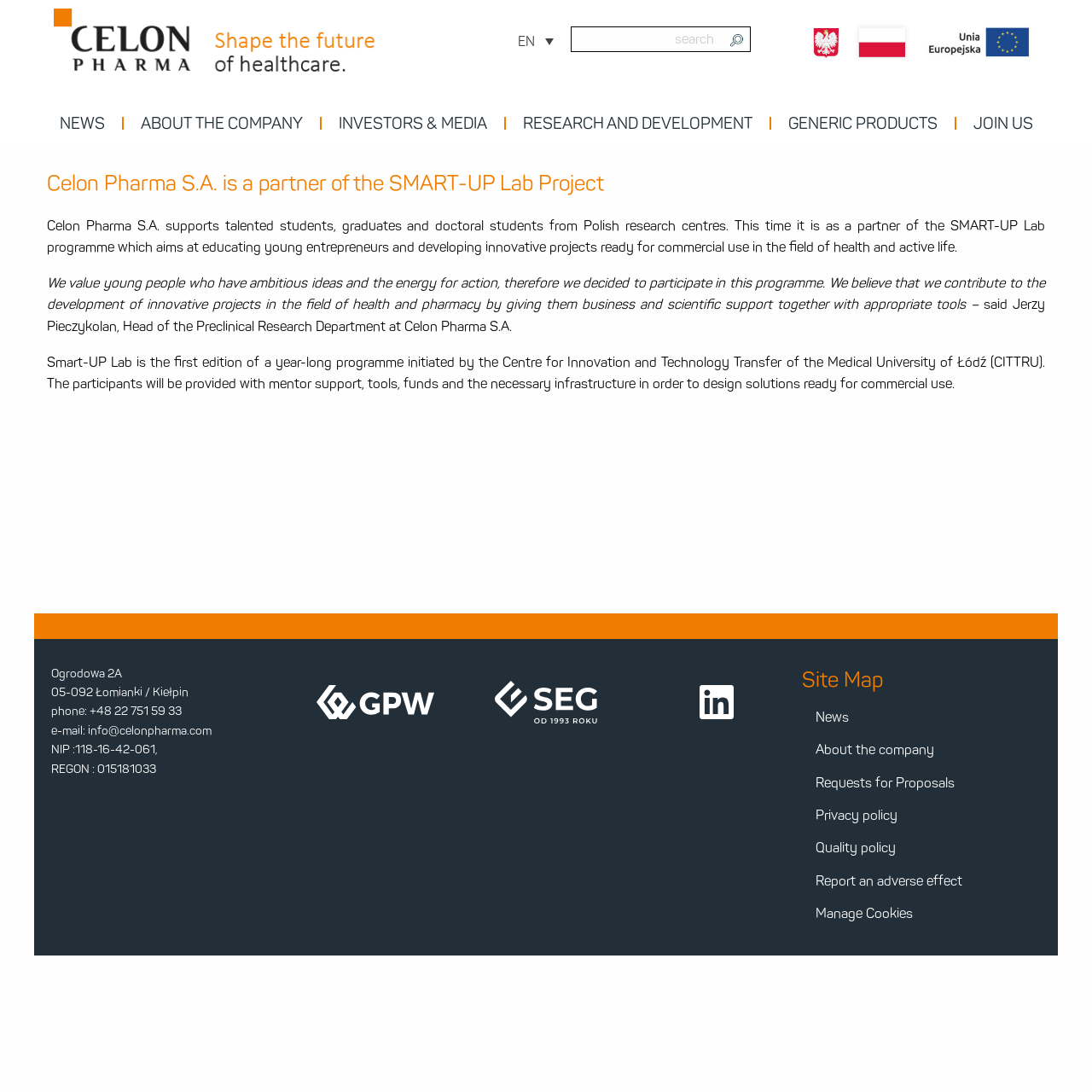Please locate the clickable area by providing the bounding box coordinates to follow this instruction: "Schedule a FREE Claim consultation by calling the phone number".

None